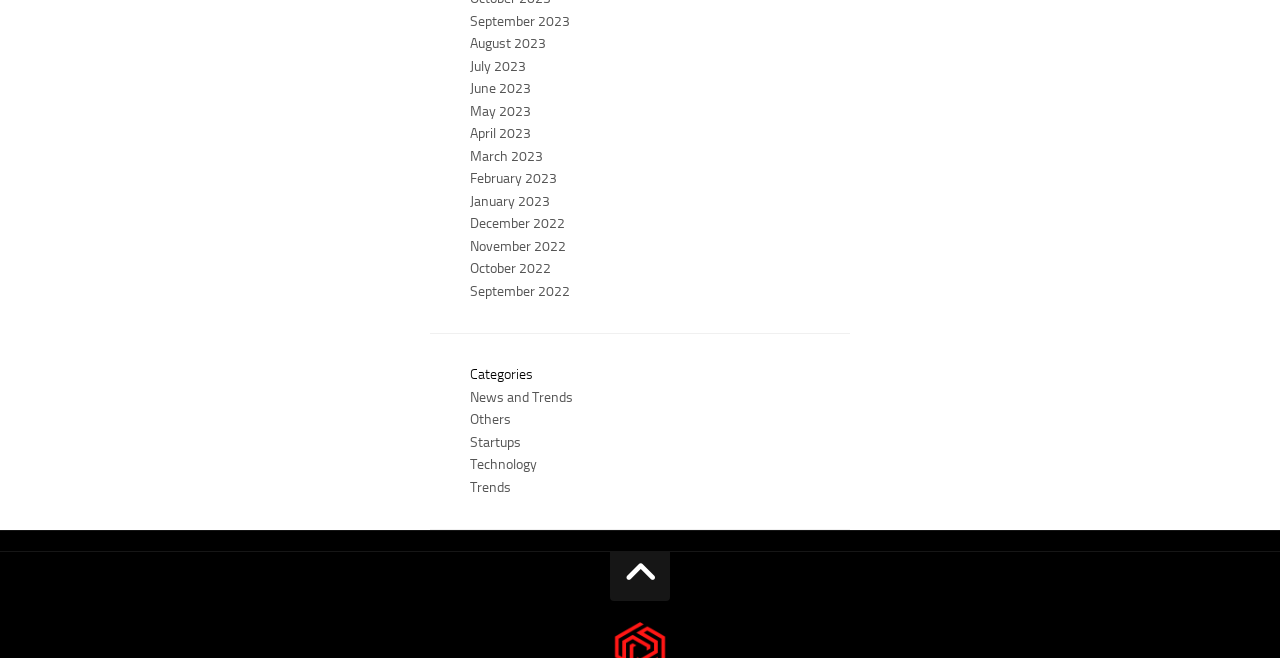What symbol is used in the last link?
Please respond to the question with as much detail as possible.

I looked at the last link and found that it contains a symbol, which is ''.